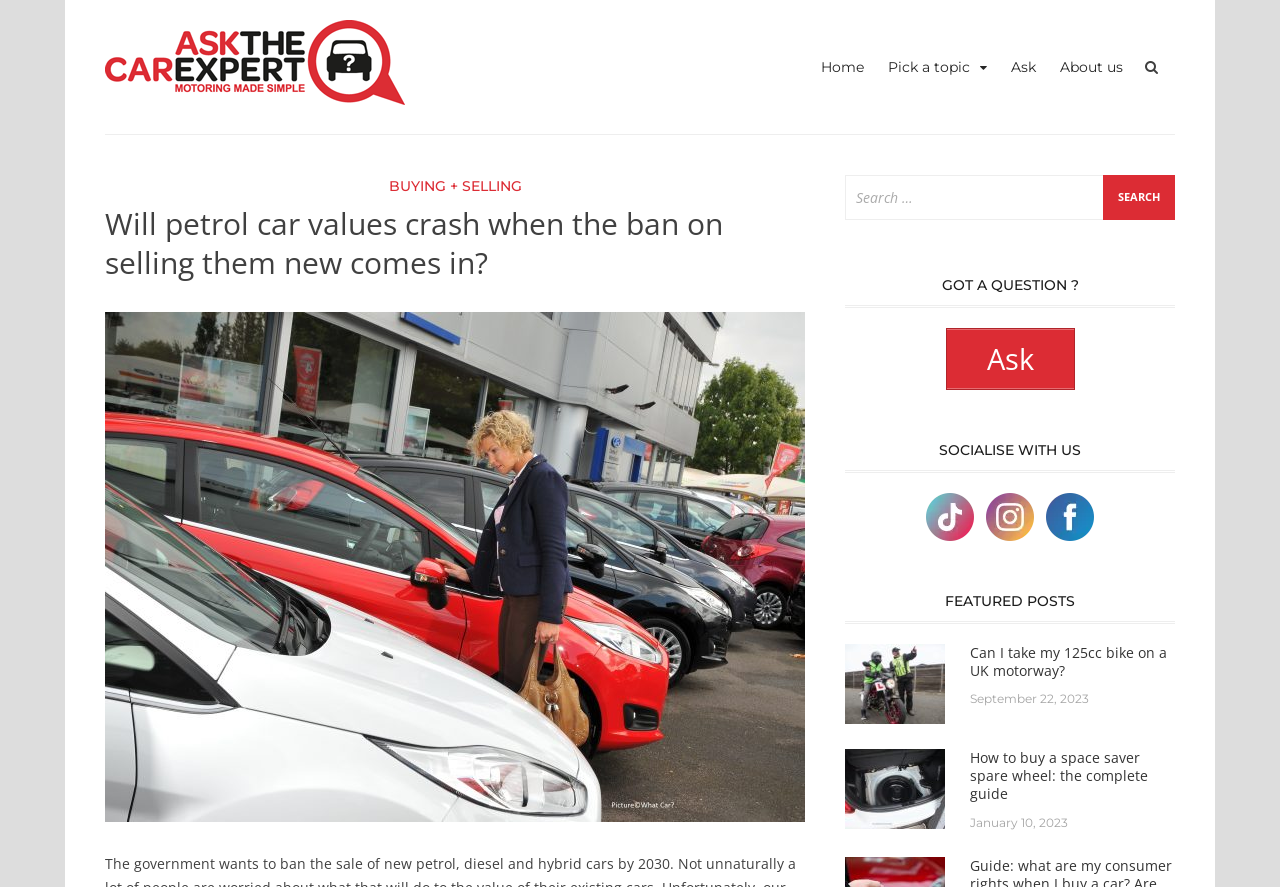Create a detailed description of the webpage's content and layout.

The webpage is about "Ask the Car Expert" and features a prominent logo at the top left corner. Below the logo, there is a navigation menu with links to "Home", "Ask", and "About us". 

The main content of the page is divided into sections. The first section has a heading that asks "Will petrol car values crash when the ban on selling them new comes in?" and features an image related to petrol car values. 

To the right of this section, there is a search bar with a "Search" button. Below the search bar, there are three sections: "GOT A QUESTION?" with a link to "Ask", "SOCIALISE WITH US" with links to the website's social media profiles, and "FEATURED POSTS" with three featured articles. 

The featured articles include "Can I take my 125cc bike on a UK motorway?" with an image, "How to buy a space saver spare wheel: the complete guide" with an image, and another article with an image. Each article has a date below the title.